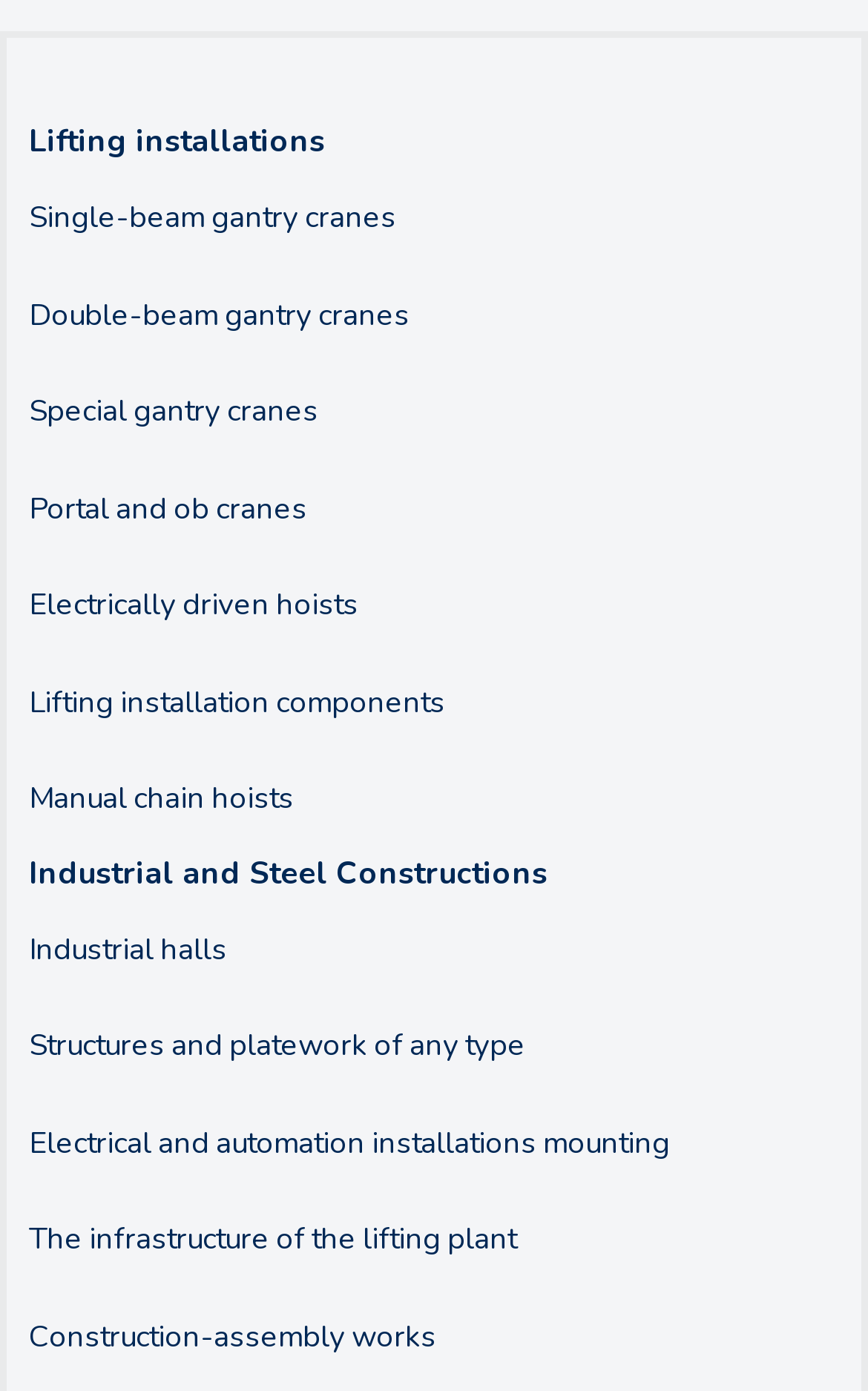Respond with a single word or short phrase to the following question: 
How many types of gantry cranes are listed?

2